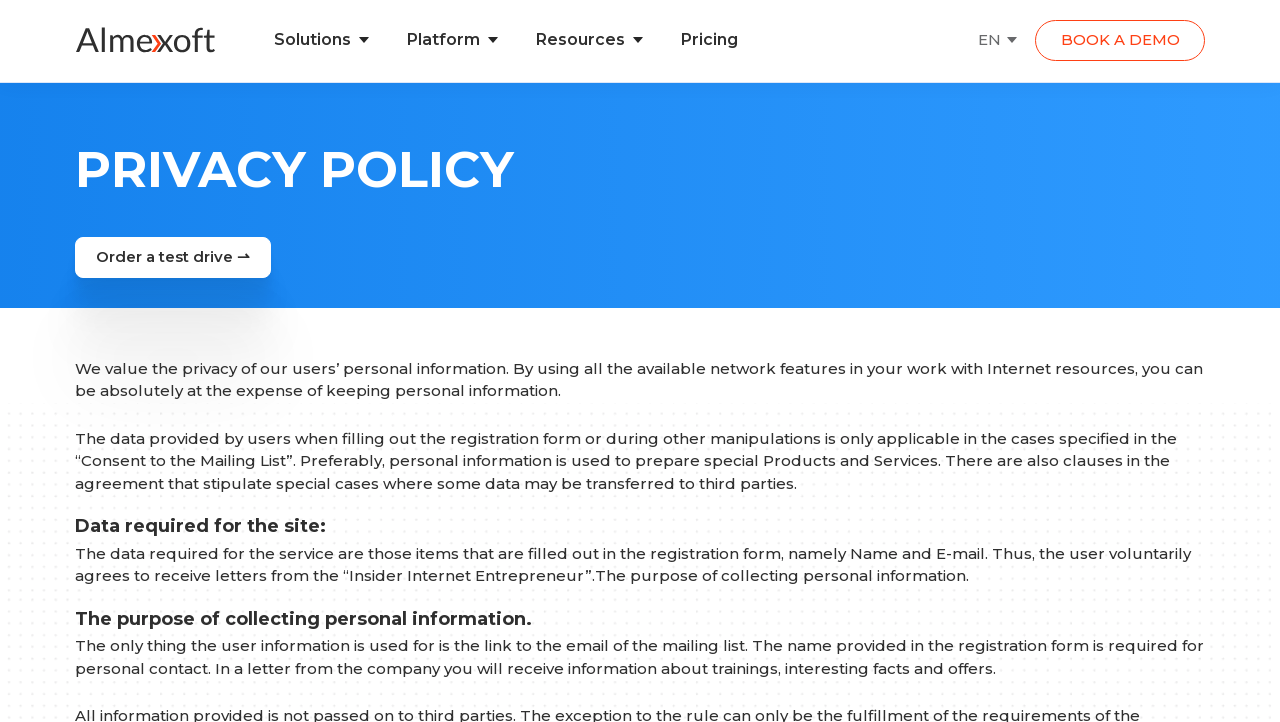Analyze the image and deliver a detailed answer to the question: What is the topmost link on the right side of the page?

I determined the topmost link on the right side of the page by looking at the bounding box coordinates of the links and finding the one with the smallest y1 value, which is the link 'Industry'.